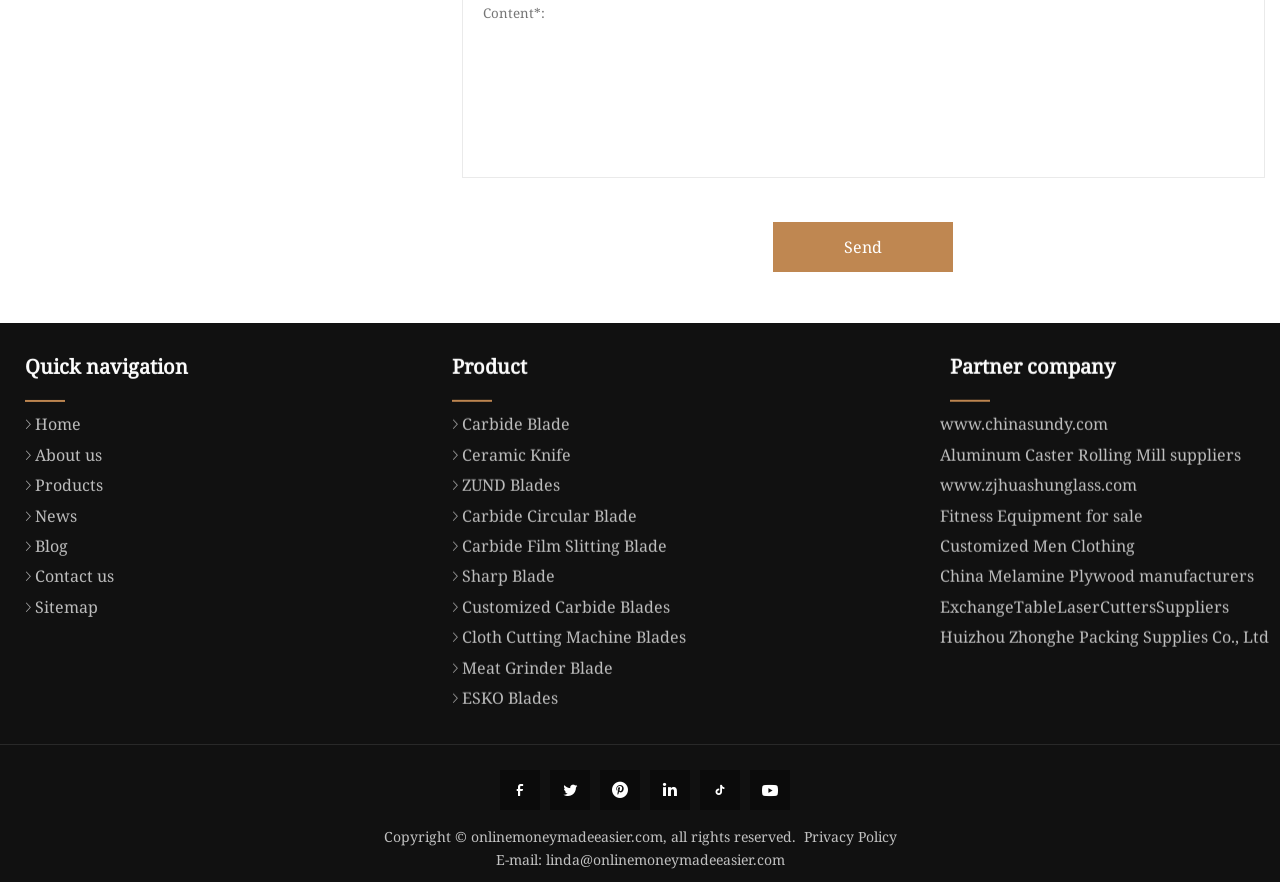Please provide the bounding box coordinates for the element that needs to be clicked to perform the following instruction: "Search for products". The coordinates should be given as four float numbers between 0 and 1, i.e., [left, top, right, bottom].

None